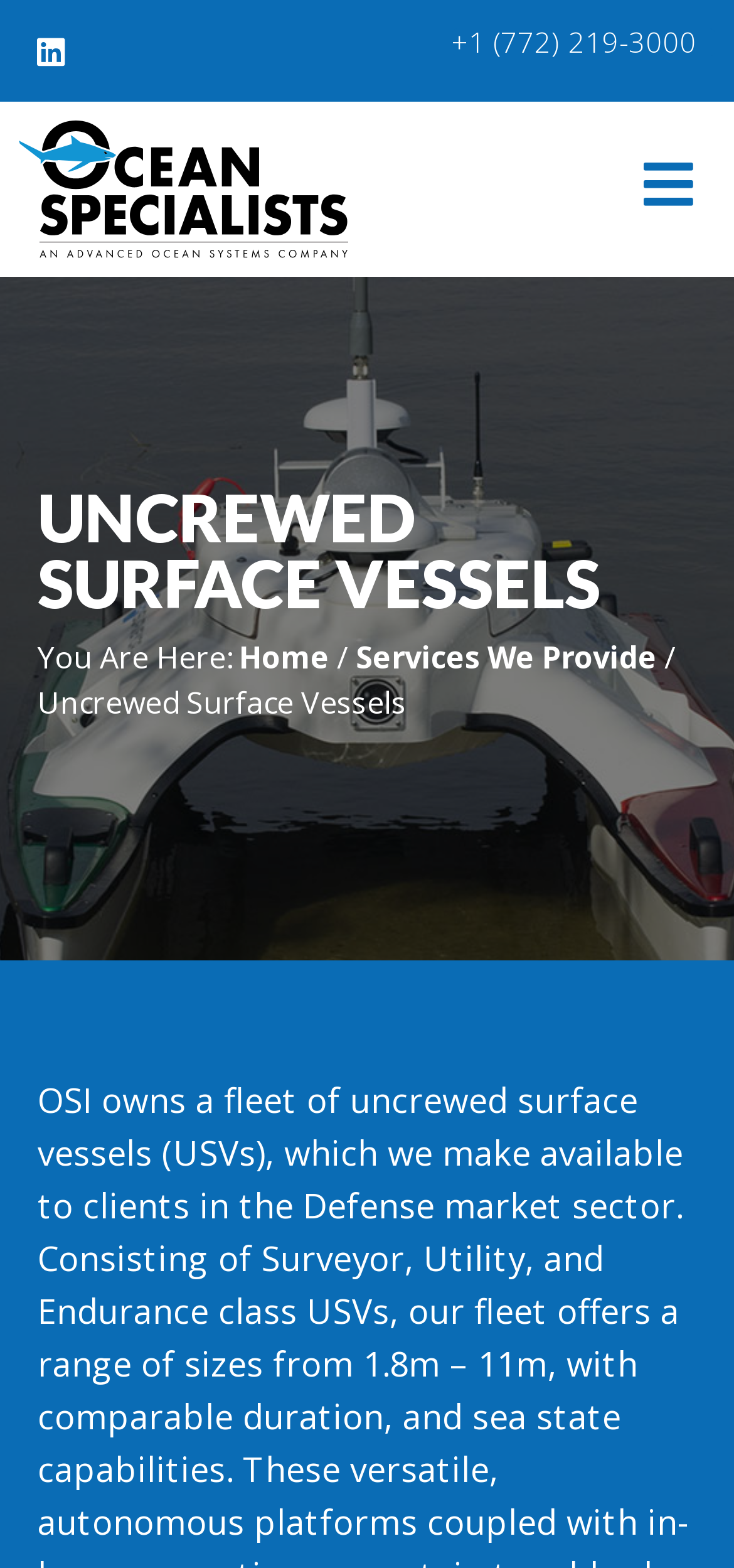Answer the question below using just one word or a short phrase: 
What is the icon on the top left?

Linkedin